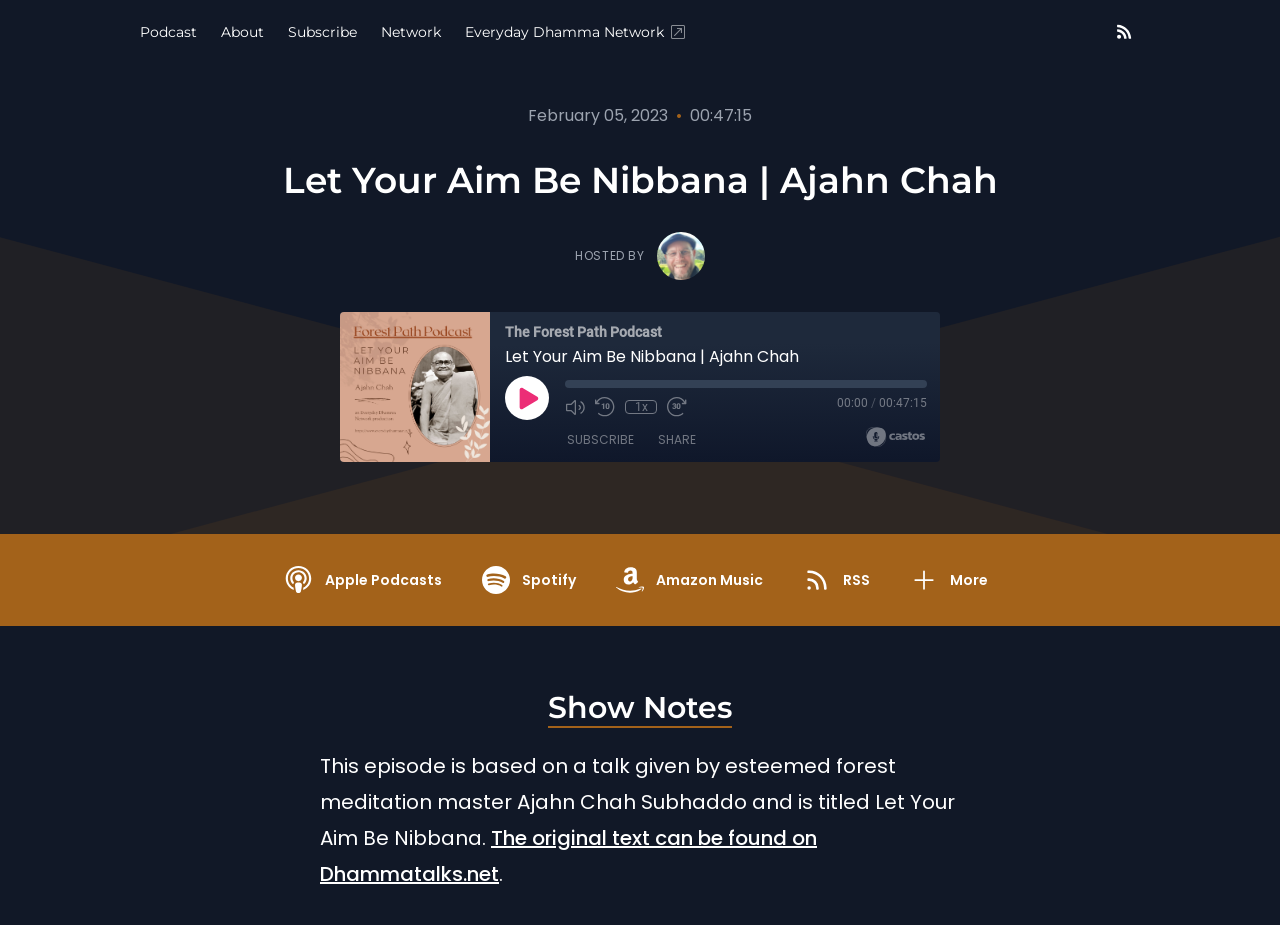Indicate the bounding box coordinates of the clickable region to achieve the following instruction: "Visit the 'About' page."

[0.163, 0.013, 0.216, 0.056]